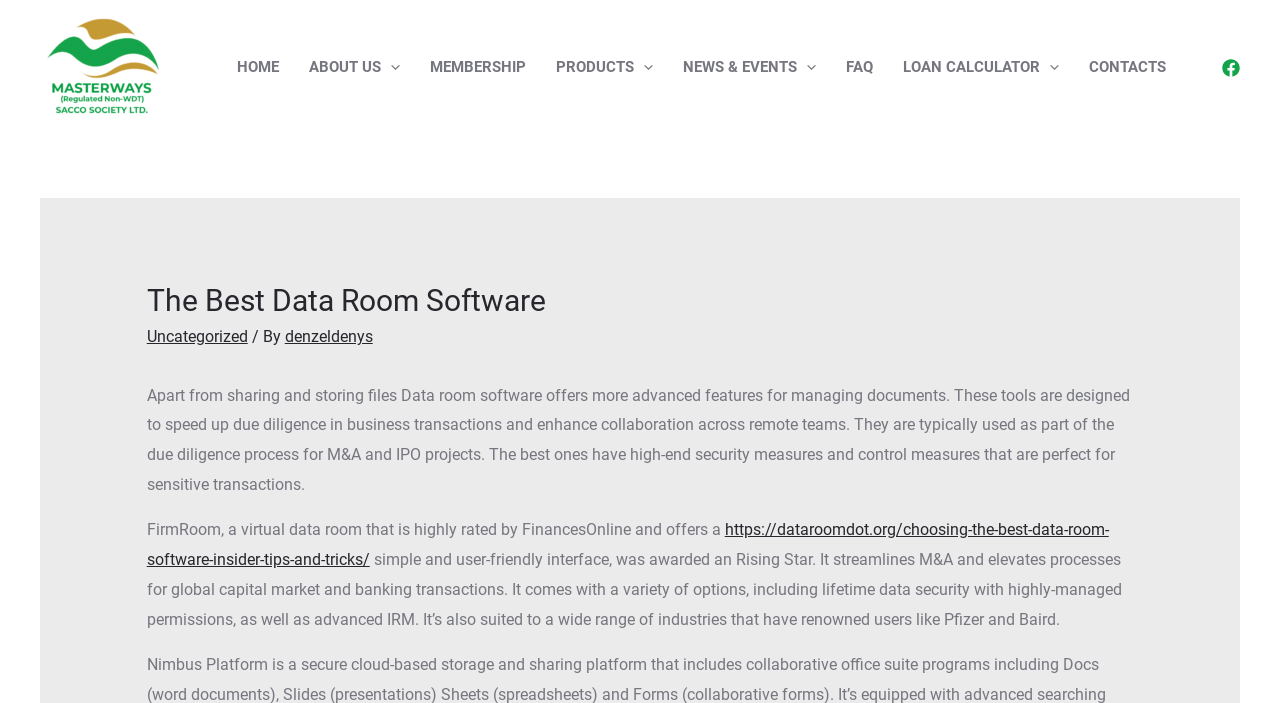How many social media links are there?
Can you provide a detailed and comprehensive answer to the question?

I found a single social media link to Facebook at the bottom right corner of the webpage.